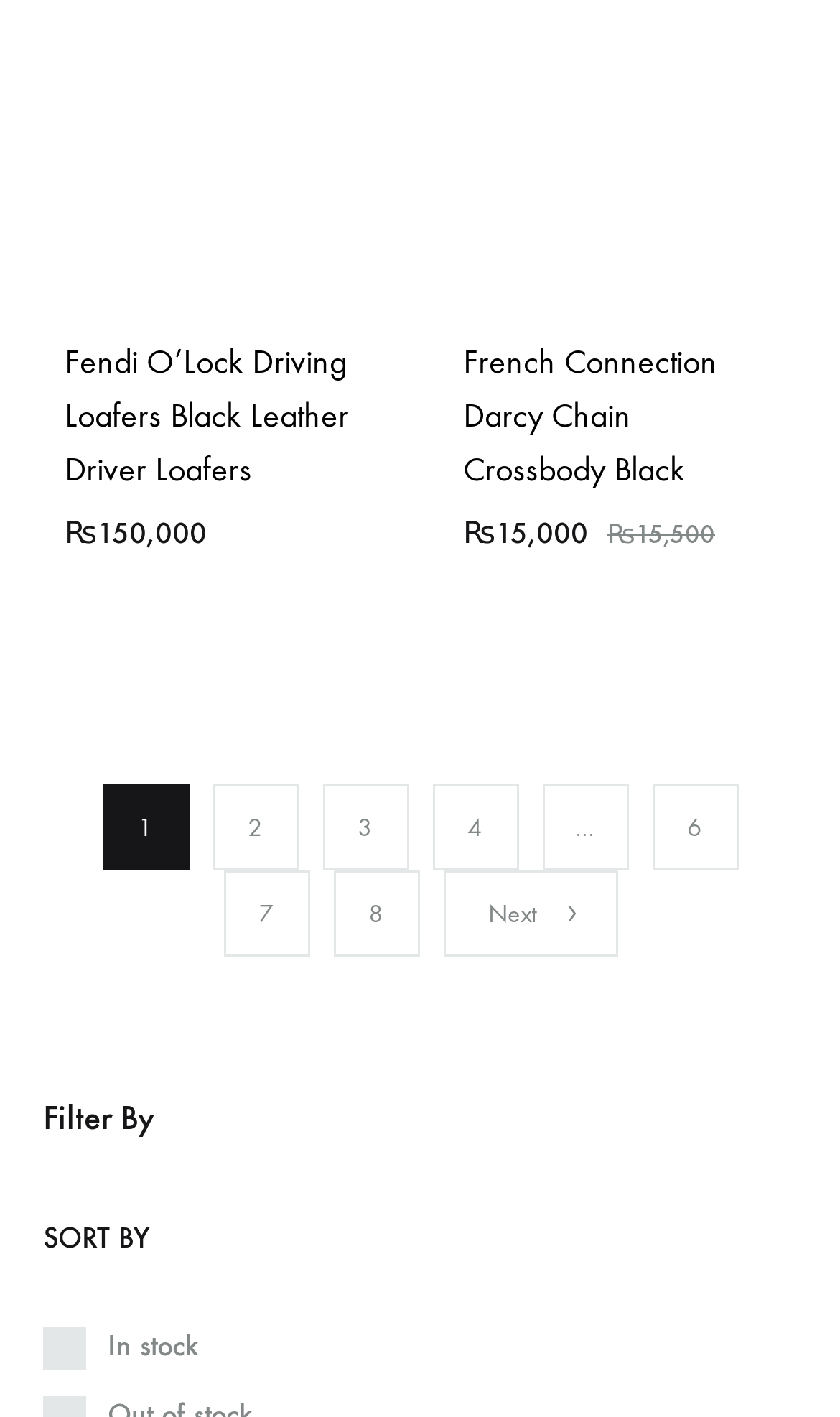Find the bounding box coordinates for the UI element whose description is: "Select options". The coordinates should be four float numbers between 0 and 1, in the format [left, top, right, bottom].

[0.551, 0.446, 0.813, 0.483]